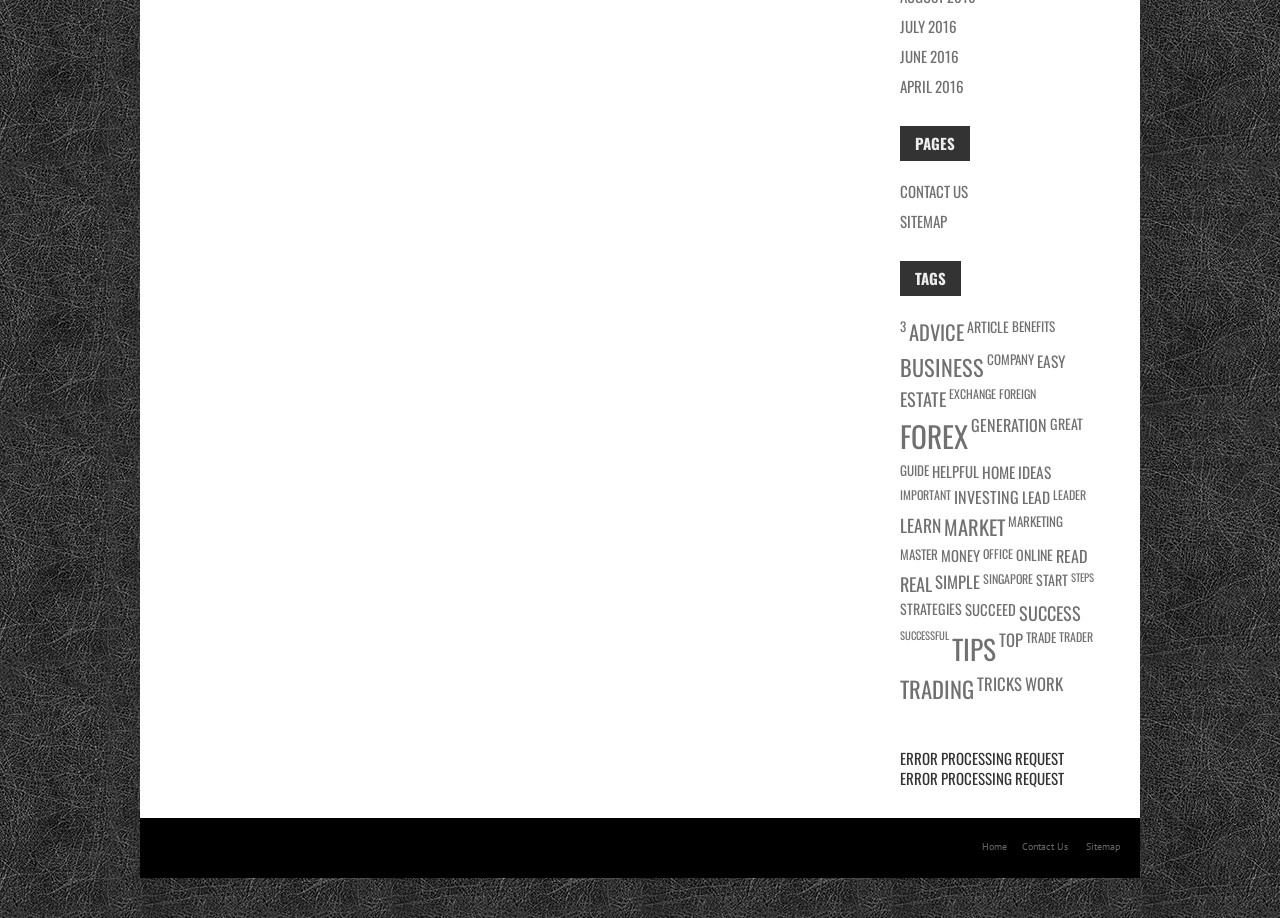Give a concise answer using one word or a phrase to the following question:
What is the vertical position of the 'BUSINESS' link relative to the 'ARTICLE' link?

Above